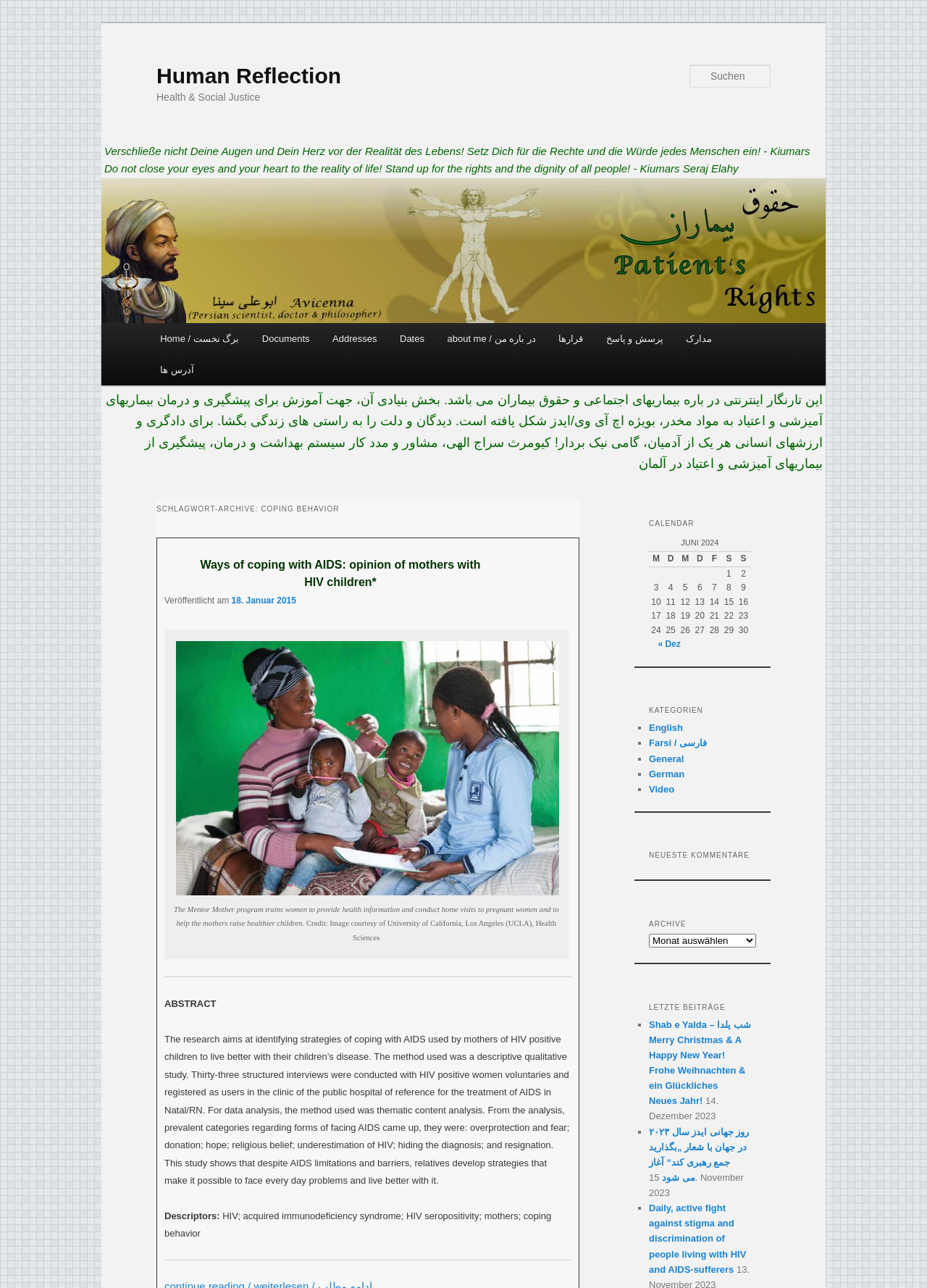Refer to the screenshot and give an in-depth answer to this question: What is the language of the webpage?

The webpage contains text in both German and English, indicating that it is a bilingual webpage, with some sections and articles written in German and others in English.